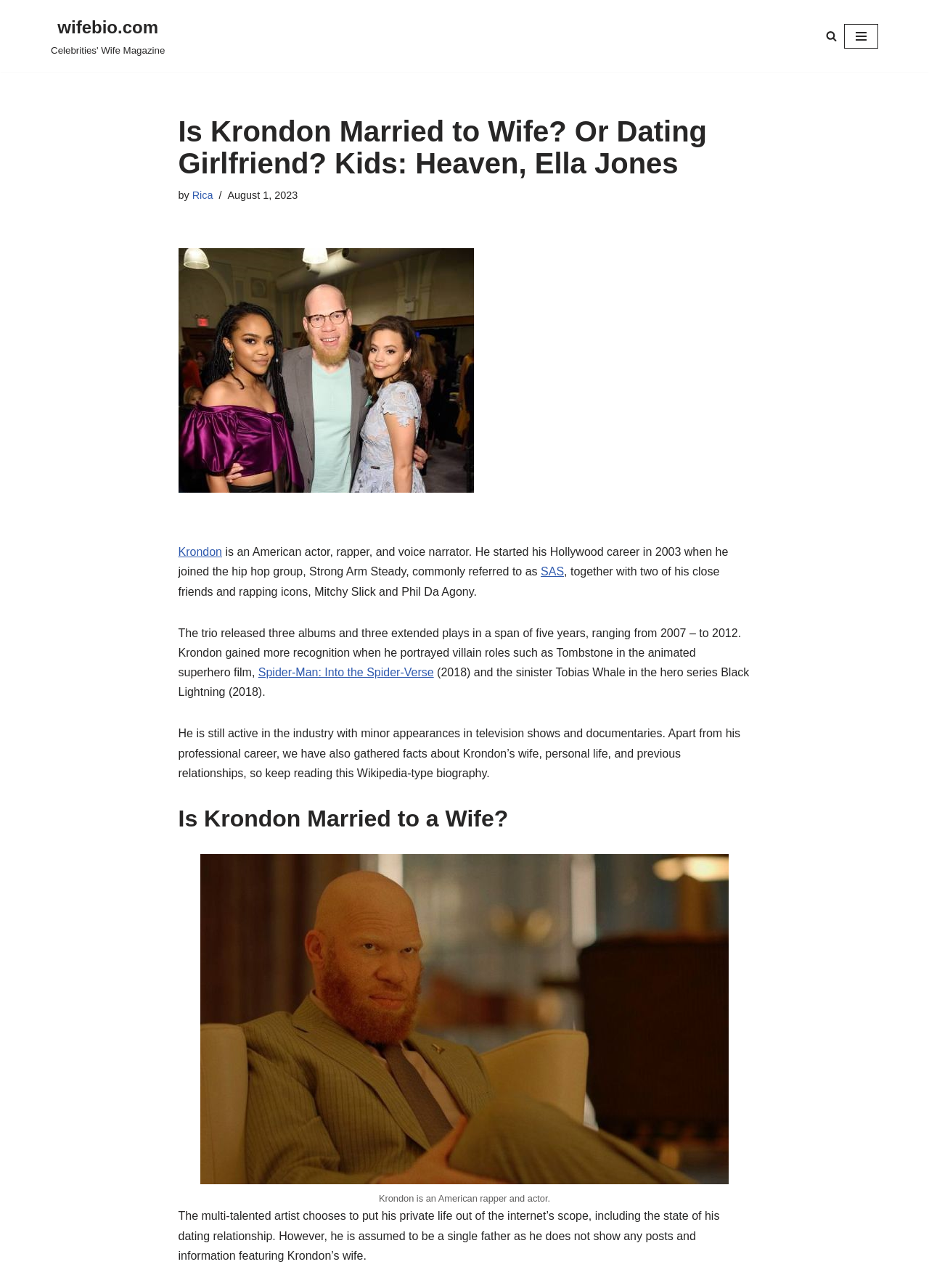Is Krondon married?
Answer the question with a single word or phrase by looking at the picture.

Unknown